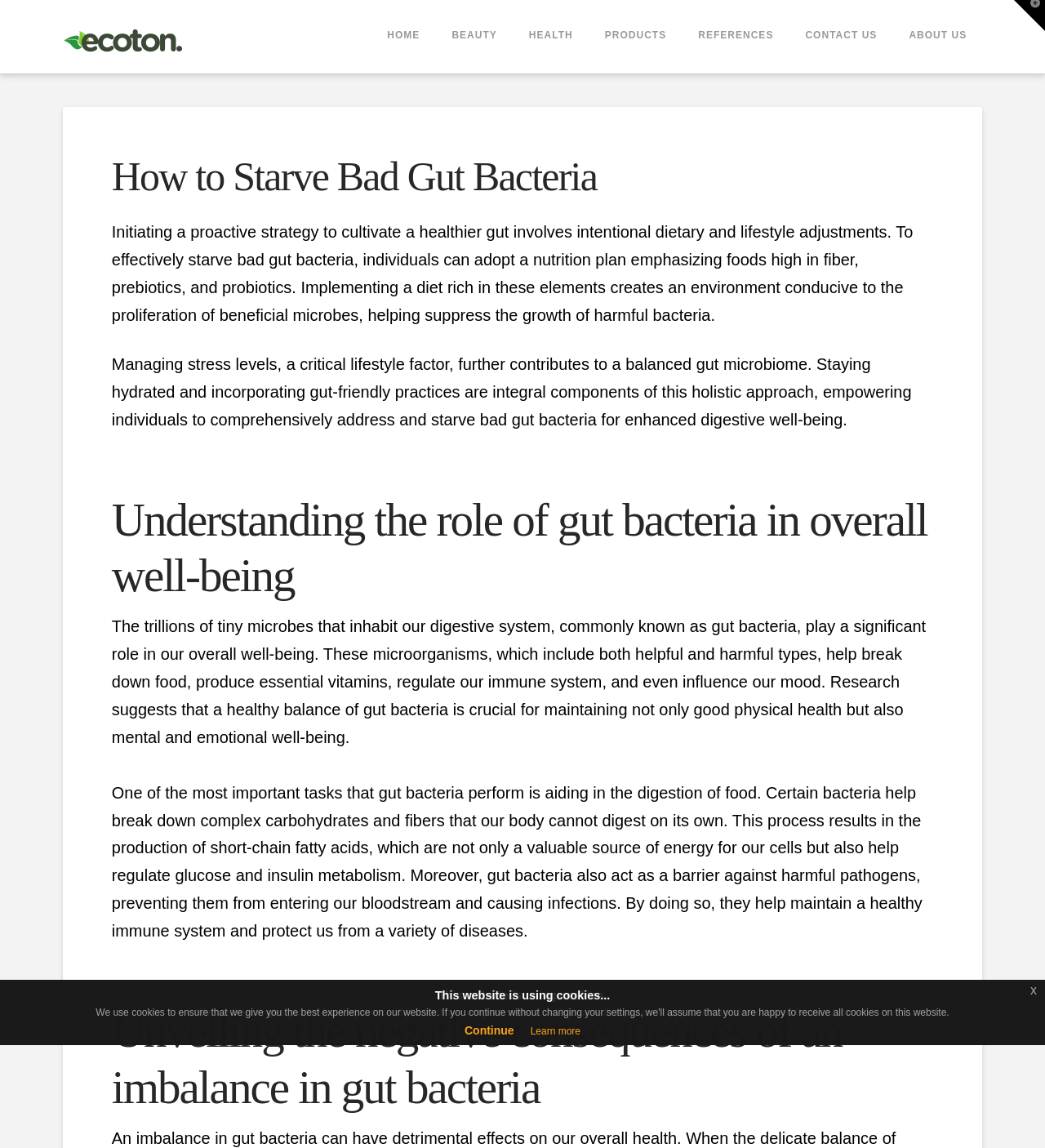Please specify the bounding box coordinates of the clickable section necessary to execute the following command: "Click the REFERENCES link".

[0.653, 0.0, 0.755, 0.064]